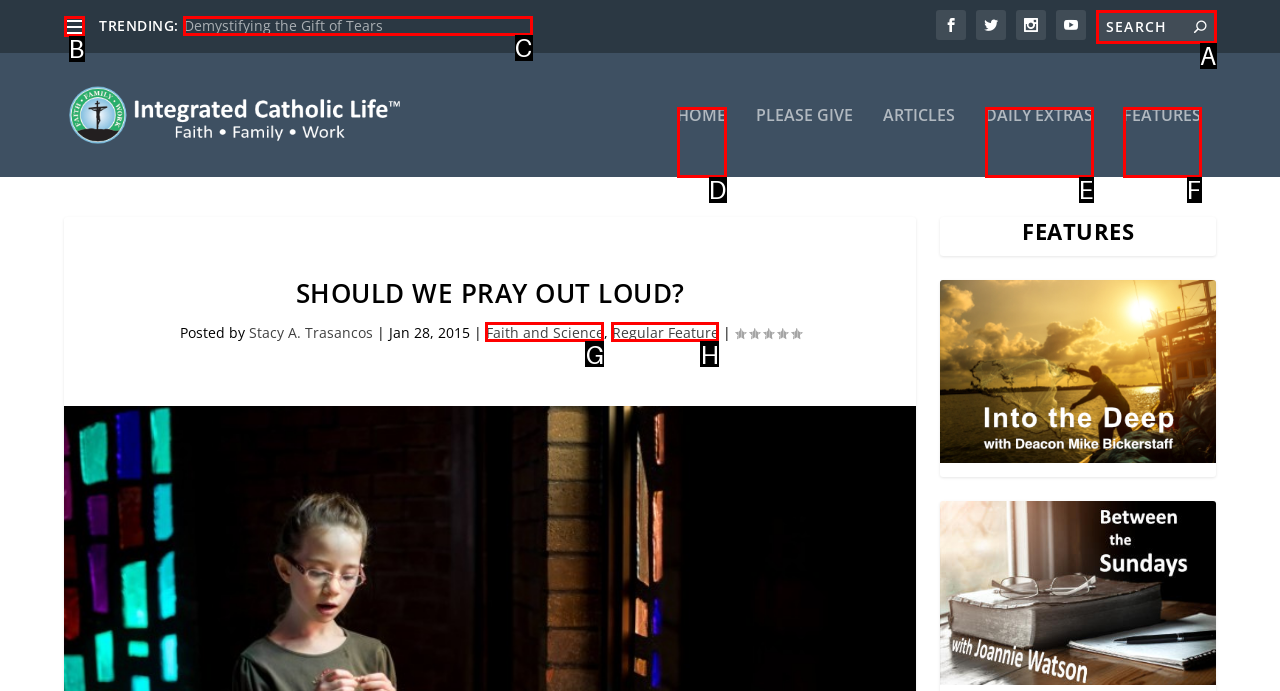Please indicate which HTML element should be clicked to fulfill the following task: Read the article about St. Thecla. Provide the letter of the selected option.

C